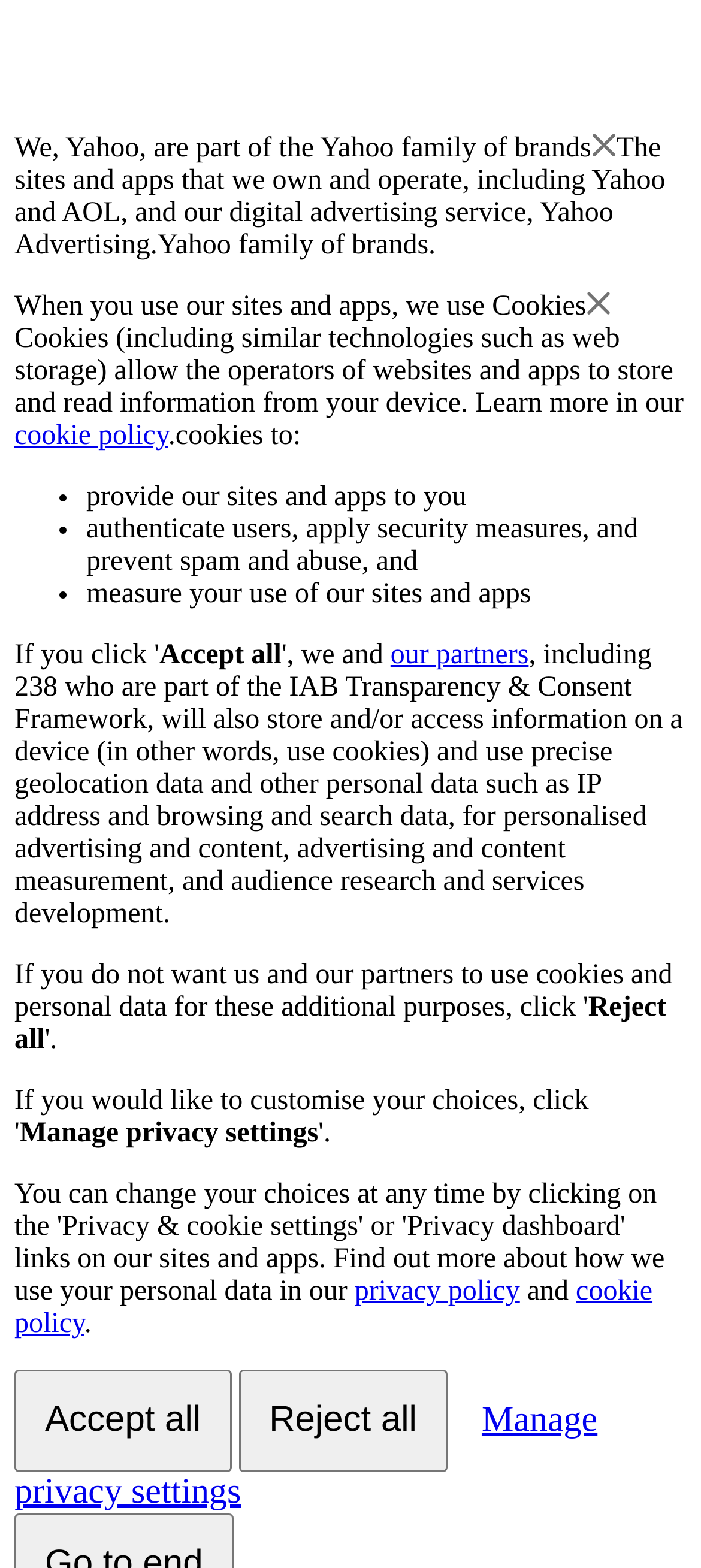Respond with a single word or phrase to the following question: What is Yahoo part of?

Yahoo family of brands